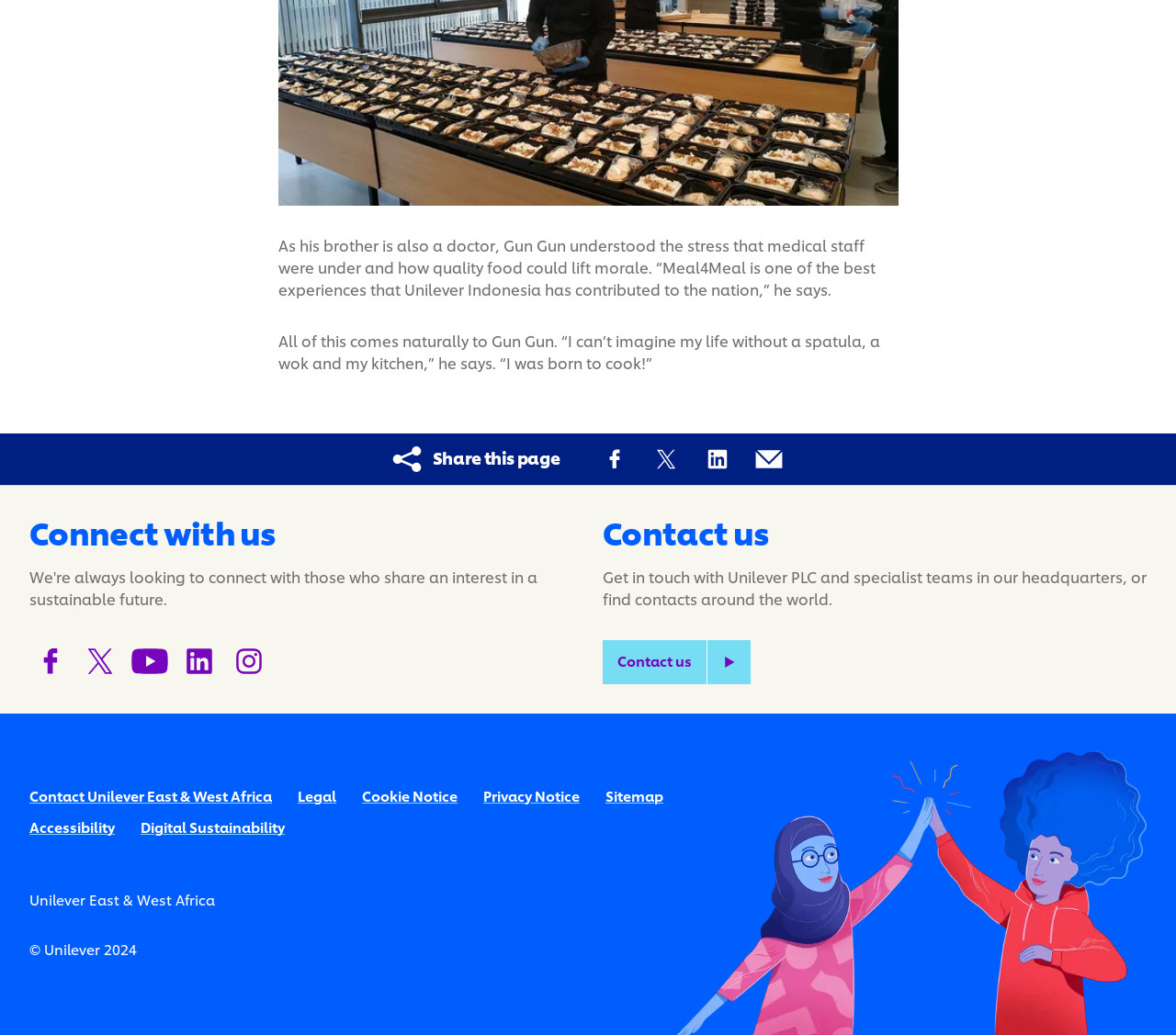Locate the bounding box coordinates of the clickable region to complete the following instruction: "Share this page on Facebook."

[0.507, 0.426, 0.539, 0.461]